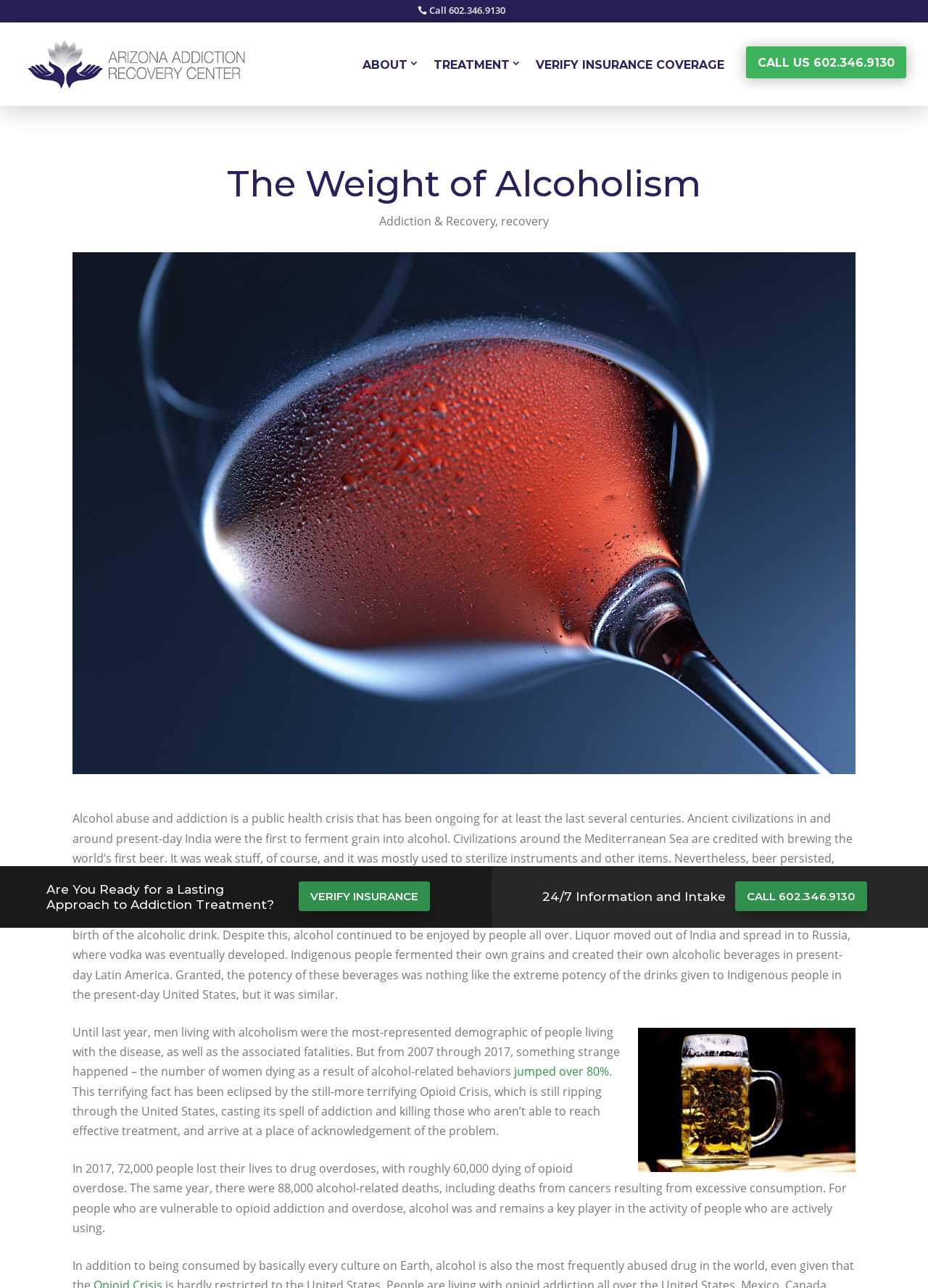What is the name of the center mentioned on the webpage?
Based on the visual information, provide a detailed and comprehensive answer.

The name 'Arizona Addiction Recovery Center' is mentioned in the link 'Arizona Addiction Recovery Center' and is also associated with the image of the center's logo, indicating that it is the name of the center mentioned on the webpage.